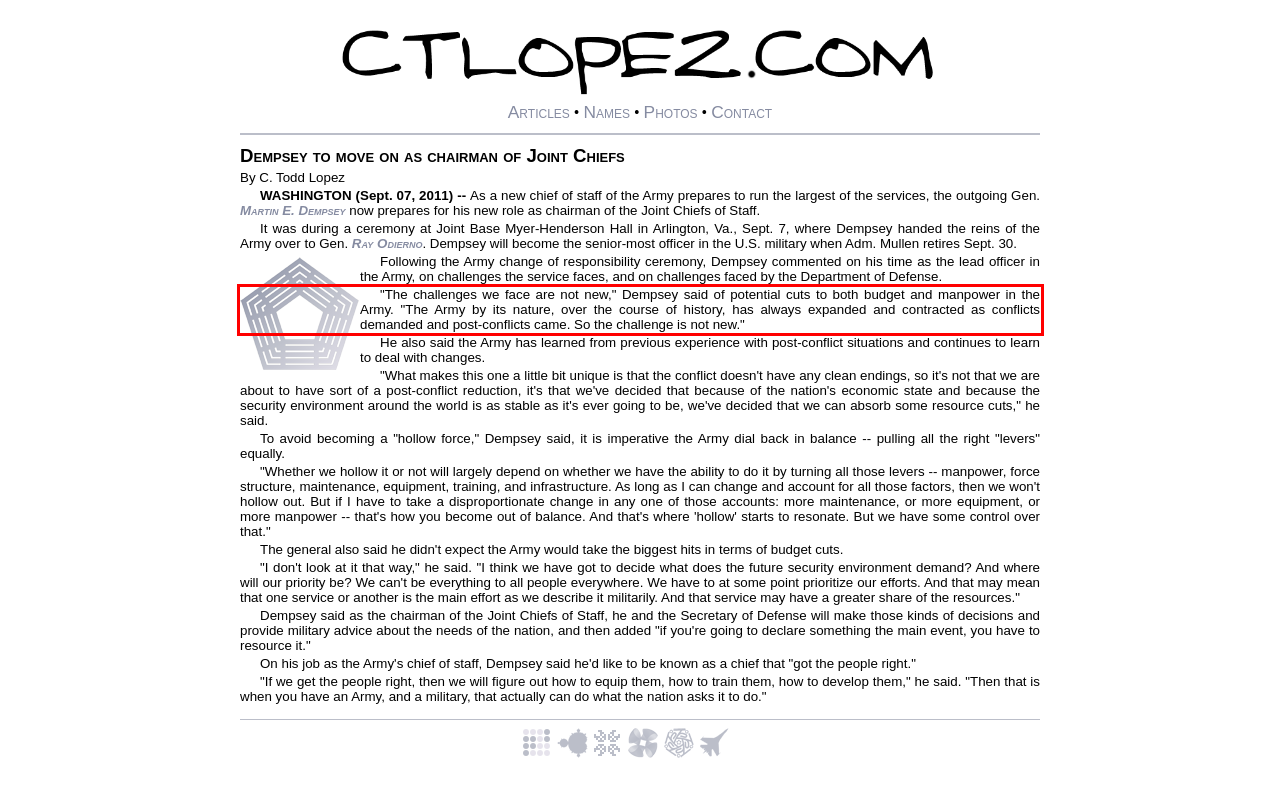Please use OCR to extract the text content from the red bounding box in the provided webpage screenshot.

"The challenges we face are not new," Dempsey said of potential cuts to both budget and manpower in the Army. "The Army by its nature, over the course of history, has always expanded and contracted as conflicts demanded and post-conflicts came. So the challenge is not new."